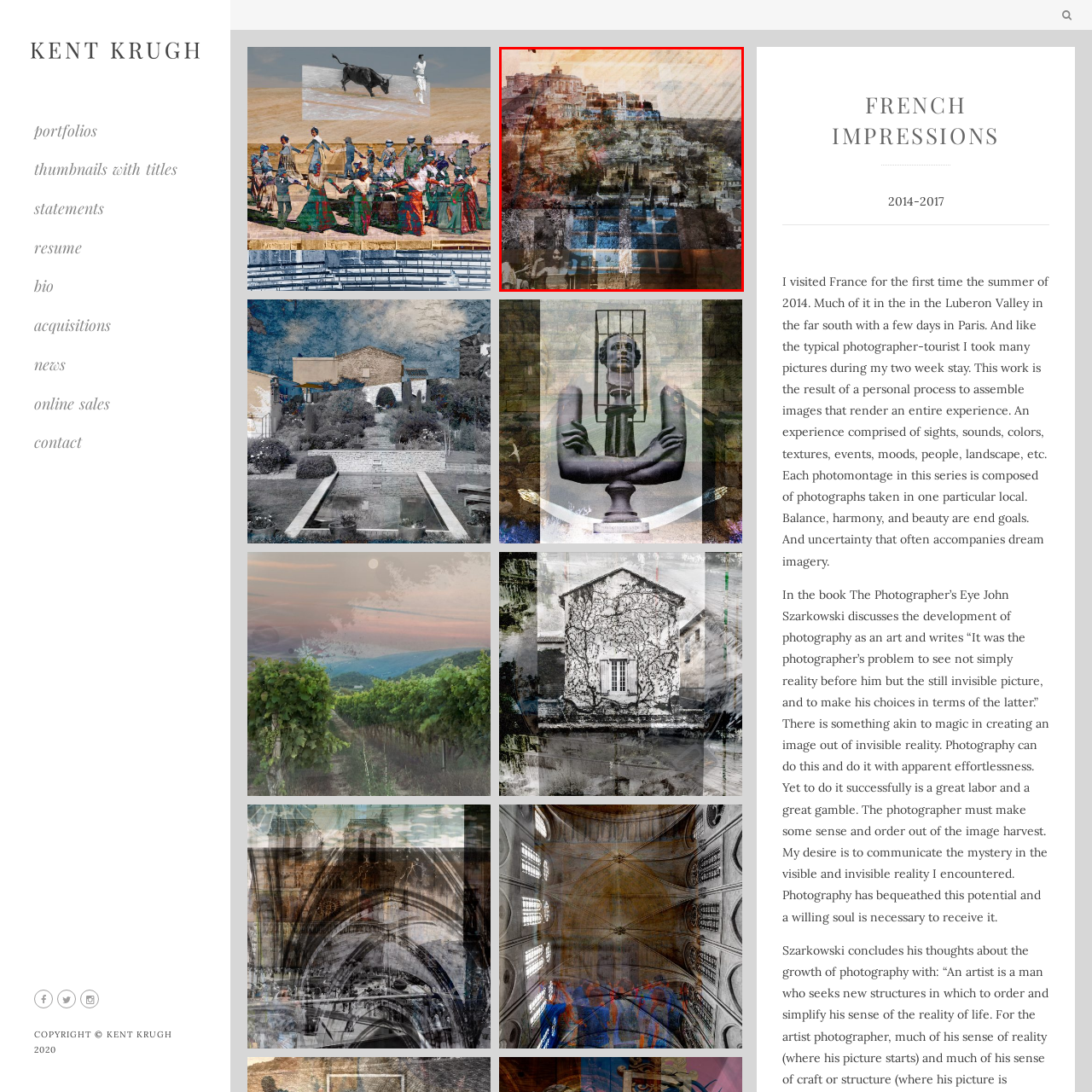Describe in detail the visual content enclosed by the red bounding box.

This artistic work, titled "French Impressions No. 3," is a visually captivating photomontage by Kent Krugh, part of his "French Impressions" series created between 2014 and 2017. The image presents a layered composition that intricately blends photographs from Krugh's travels in France, particularly capturing the essence of the Luberon Valley and Paris. 

The scene depicts a historical hillside town with charming architecture, rich textures, and vibrant colors that evoke the atmosphere of the French countryside. The overlapping images create a dreamlike quality, reflecting Krugh's exploration of balance, harmony, and beauty. With elements like human figures and various landscapes, this piece aims to convey the emotional and sensory experiences of the locations captured, pushing the boundaries of traditional photography into the realm of artistic expression.